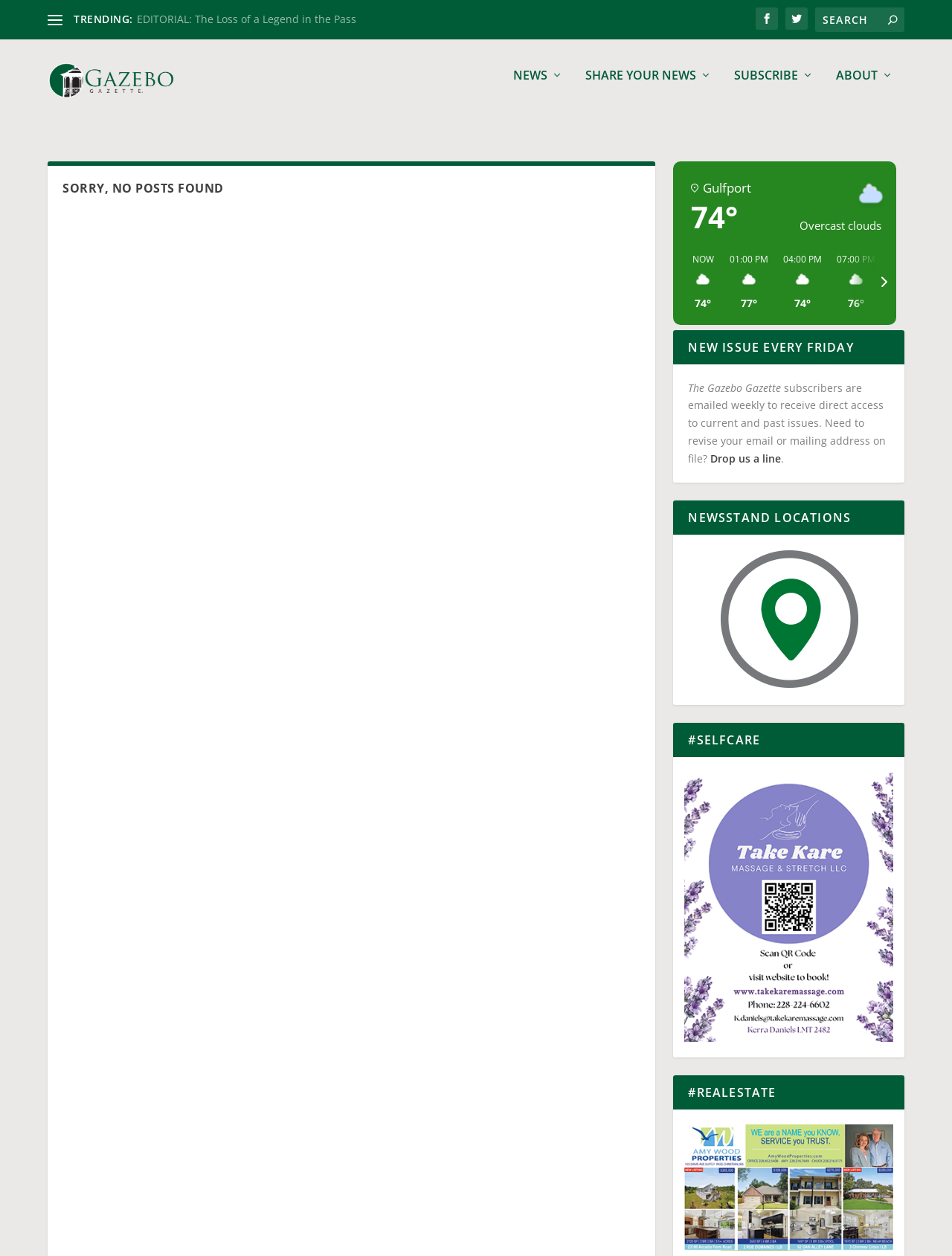Select the bounding box coordinates of the element I need to click to carry out the following instruction: "Read the latest news".

[0.539, 0.063, 0.591, 0.105]